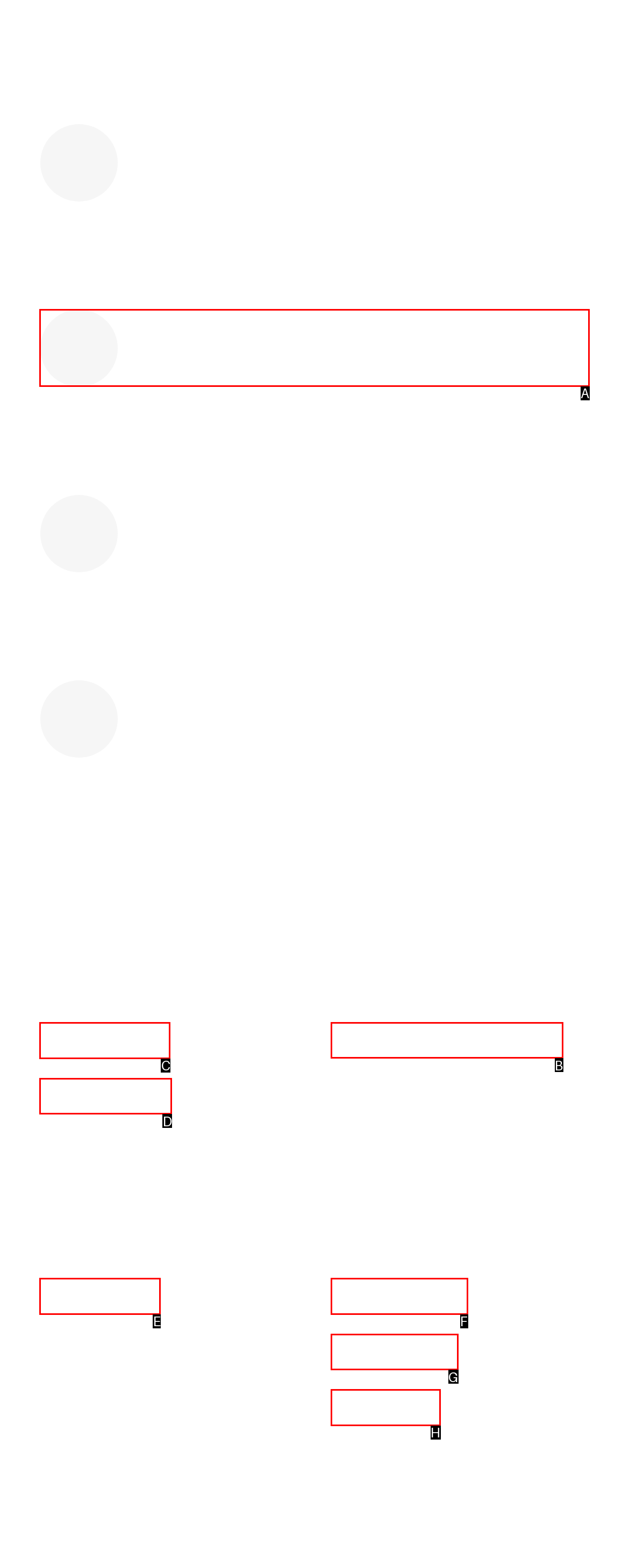Which option should be clicked to execute the task: Click on Highway Traffic Car Simulator link?
Reply with the letter of the chosen option.

None